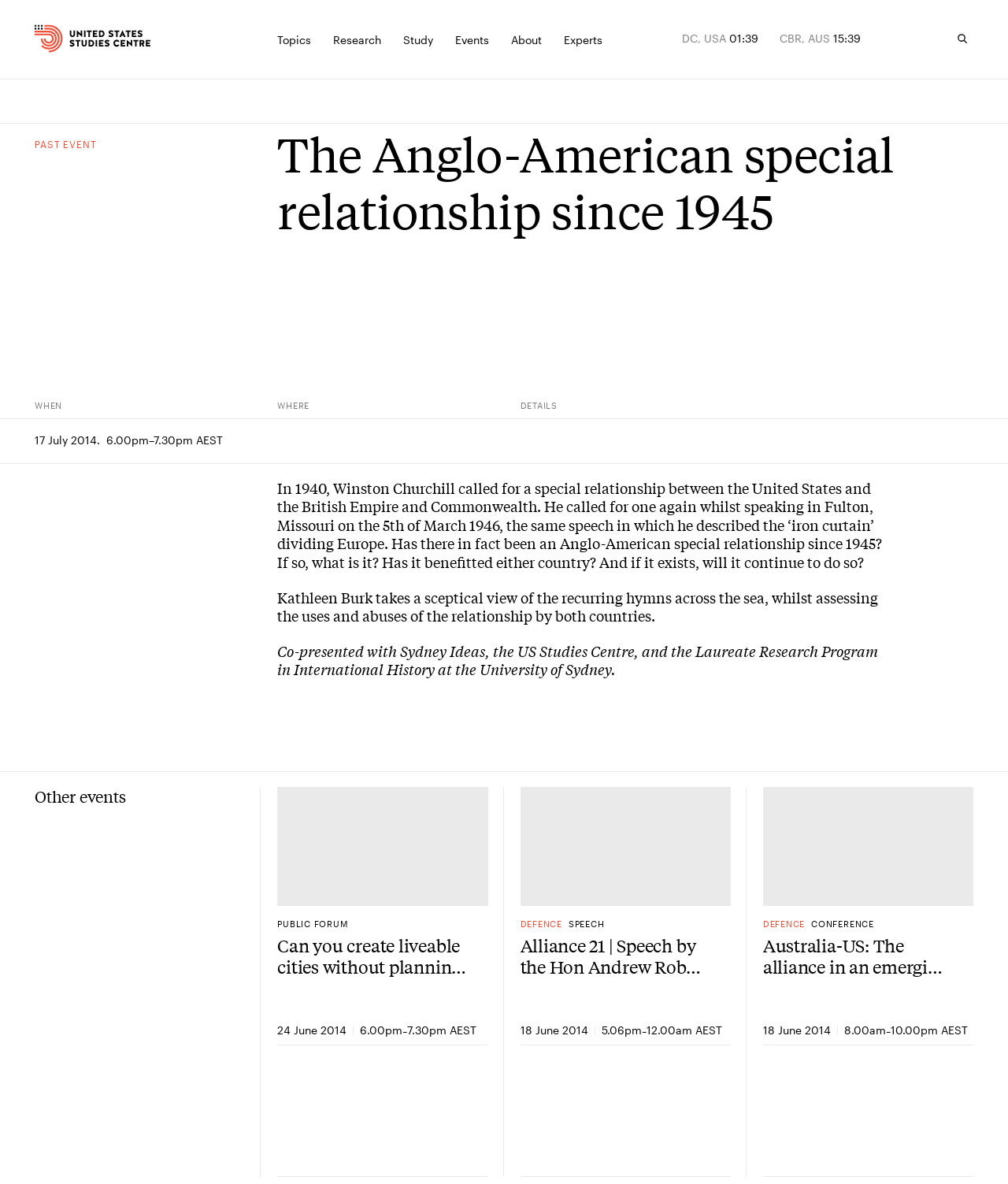Please identify the bounding box coordinates of the clickable region that I should interact with to perform the following instruction: "Visit website". The coordinates should be expressed as four float numbers between 0 and 1, i.e., [left, top, right, bottom].

None